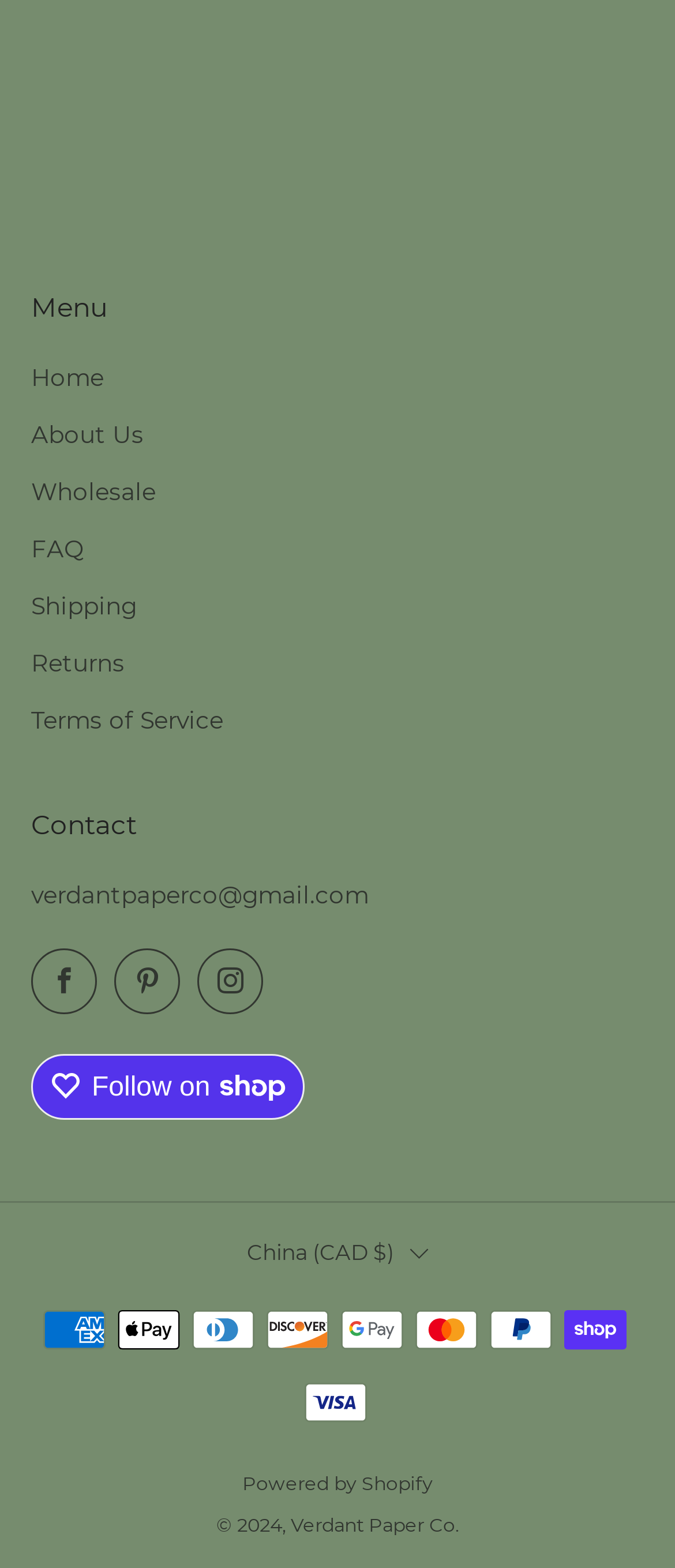Locate the bounding box coordinates of the clickable part needed for the task: "Click Subscribe".

[0.092, 0.028, 0.908, 0.081]